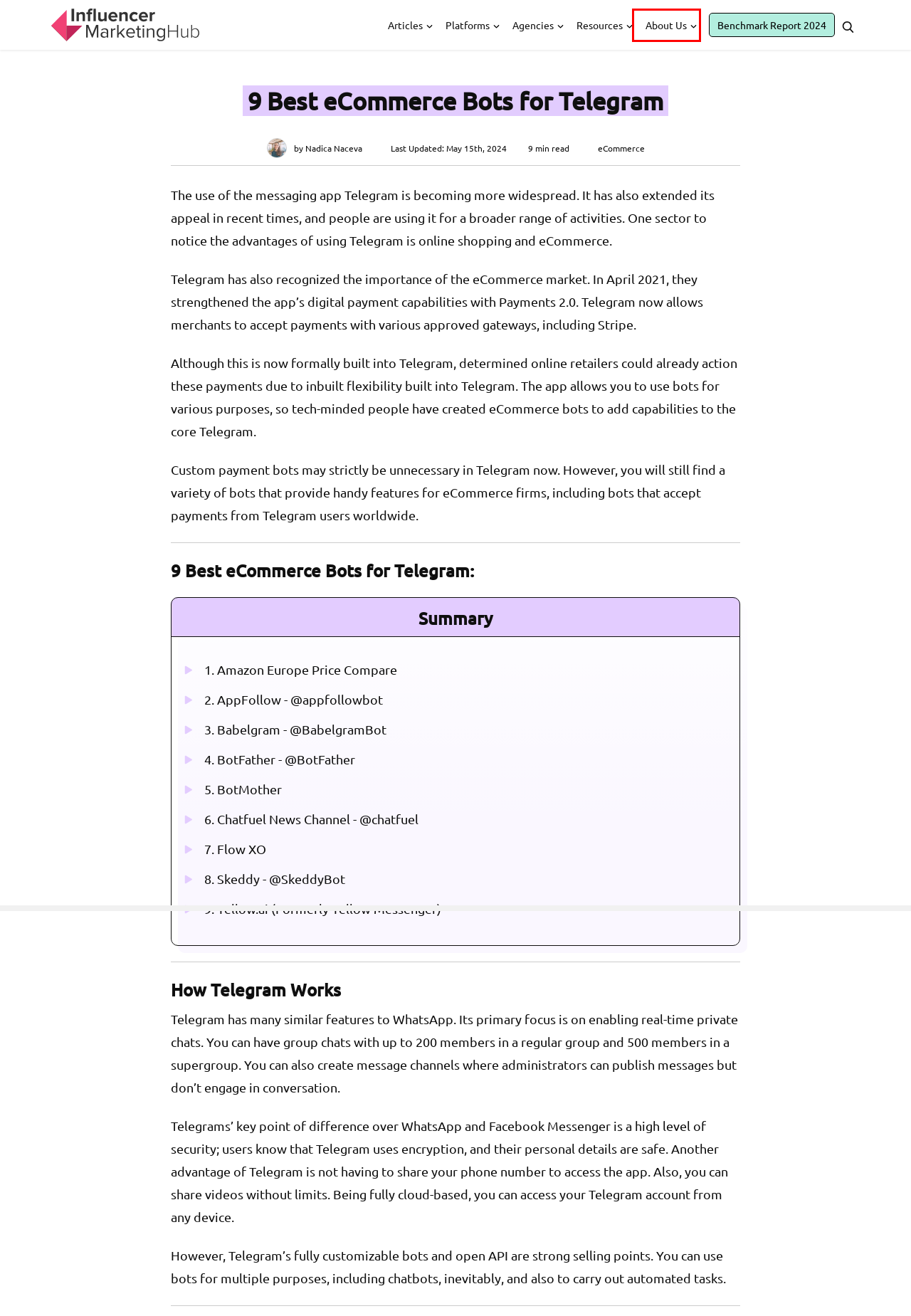You have received a screenshot of a webpage with a red bounding box indicating a UI element. Please determine the most fitting webpage description that matches the new webpage after clicking on the indicated element. The choices are:
A. The leading Influencer Marketing Resources | Influencer Marketing Hub
B. About Influencer Marketing Hub | Influencer Marketing Hub
C. Top Influencer Marketing Platforms for June 2024
D. Resources | Influencer Marketing Hub
E. eCommerce News, Tools and Resources for eCommerce Brands
F. The State of Influencer Marketing Benchmark Report 2024
G. Top Influencer Marketing Agencies for June 2024
H. Influencer Marketing | #1 Platform, Agency & Influencer Resources

B